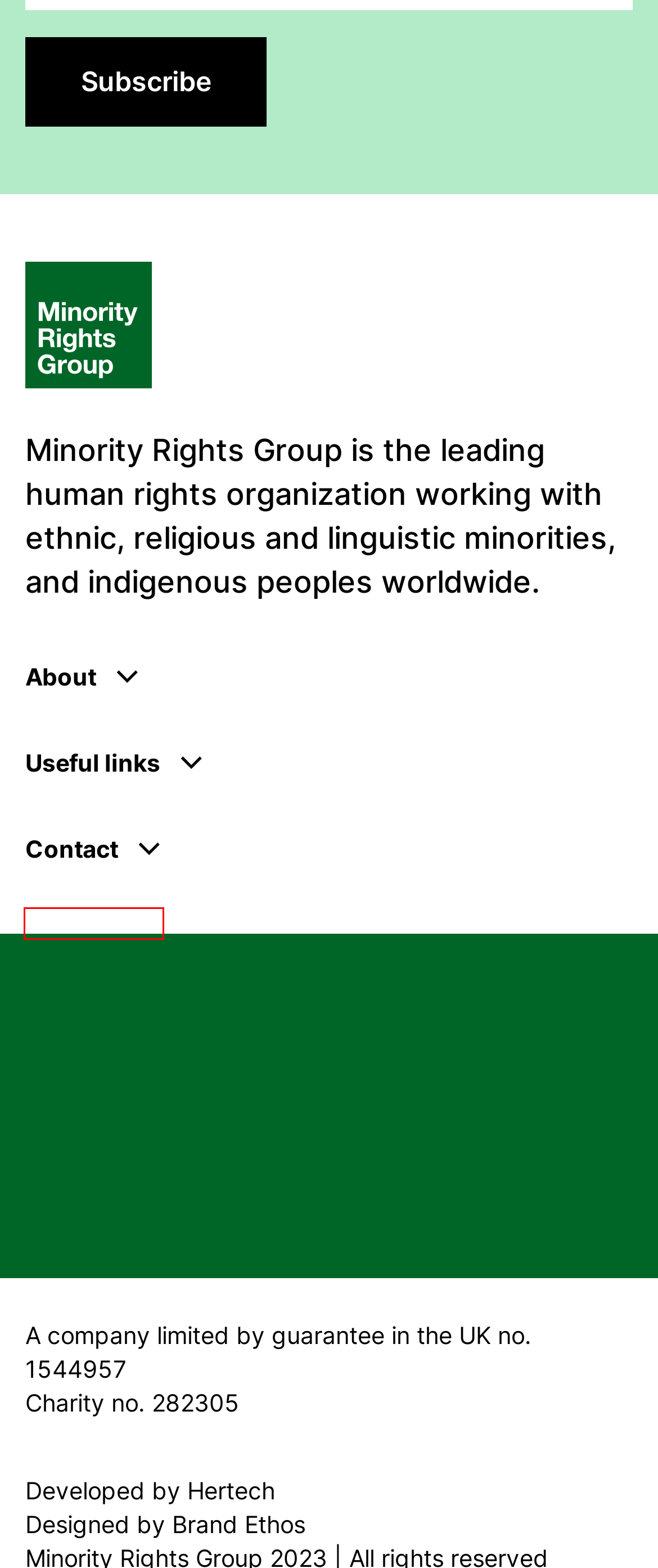Given a webpage screenshot with a UI element marked by a red bounding box, choose the description that best corresponds to the new webpage that will appear after clicking the element. The candidates are:
A. Complaints - Minority Rights Group
B. A female-led sustainability-focused digital agency
C. Accessibility - Minority Rights Group
D. What we do - Minority Rights Group
E. Privacy Policy - Minority Rights Group
F. Cookie Policy - Minority Rights Group
G. Brand Ethos — Clear thinking for spirited organisations — Home
H. Terms and Conditions - Minority Rights Group

C